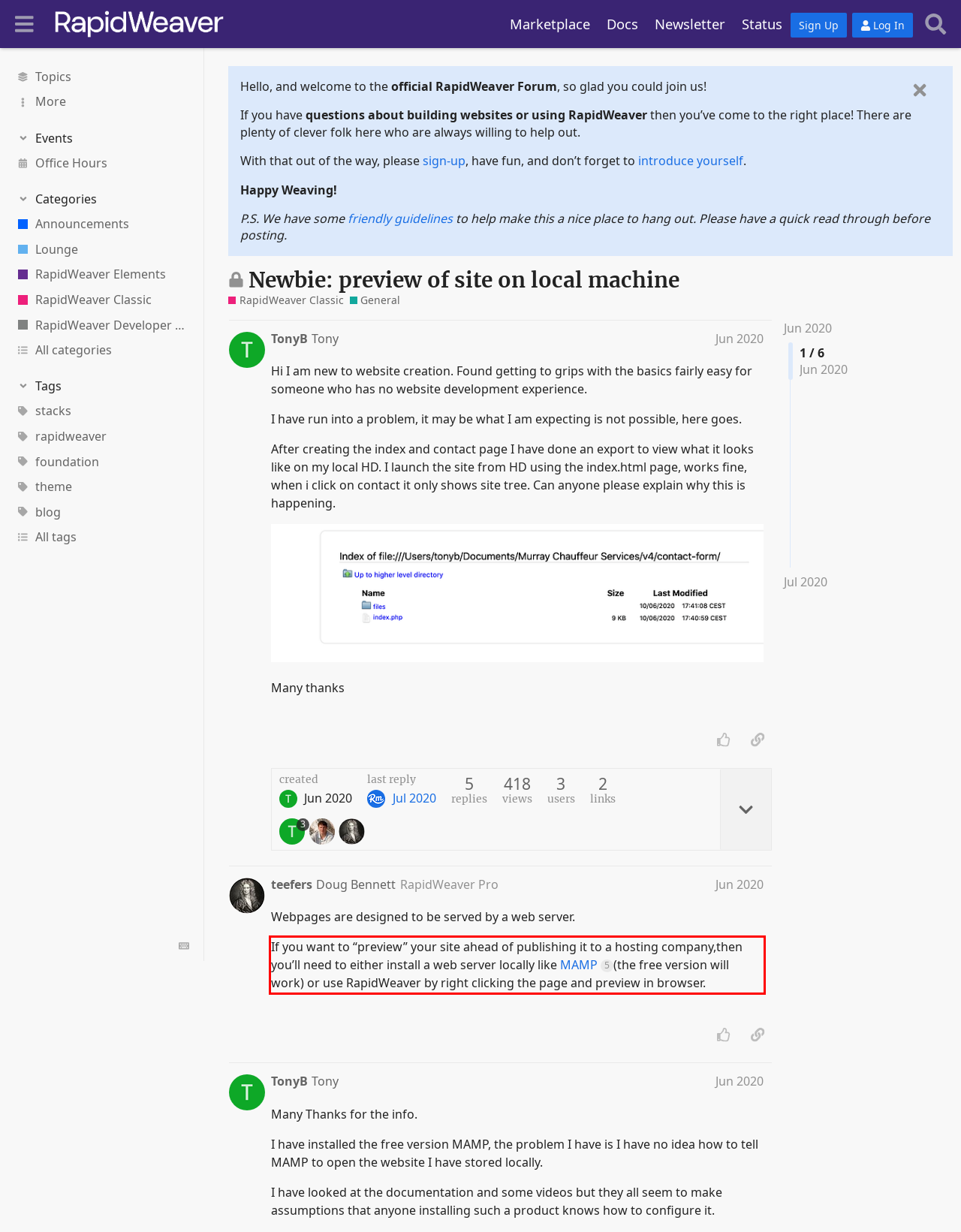Please analyze the screenshot of a webpage and extract the text content within the red bounding box using OCR.

If you want to “preview” your site ahead of publishing it to a hosting company,then you’ll need to either install a web server locally like MAMP 5(the free version will work) or use RapidWeaver by right clicking the page and preview in browser.